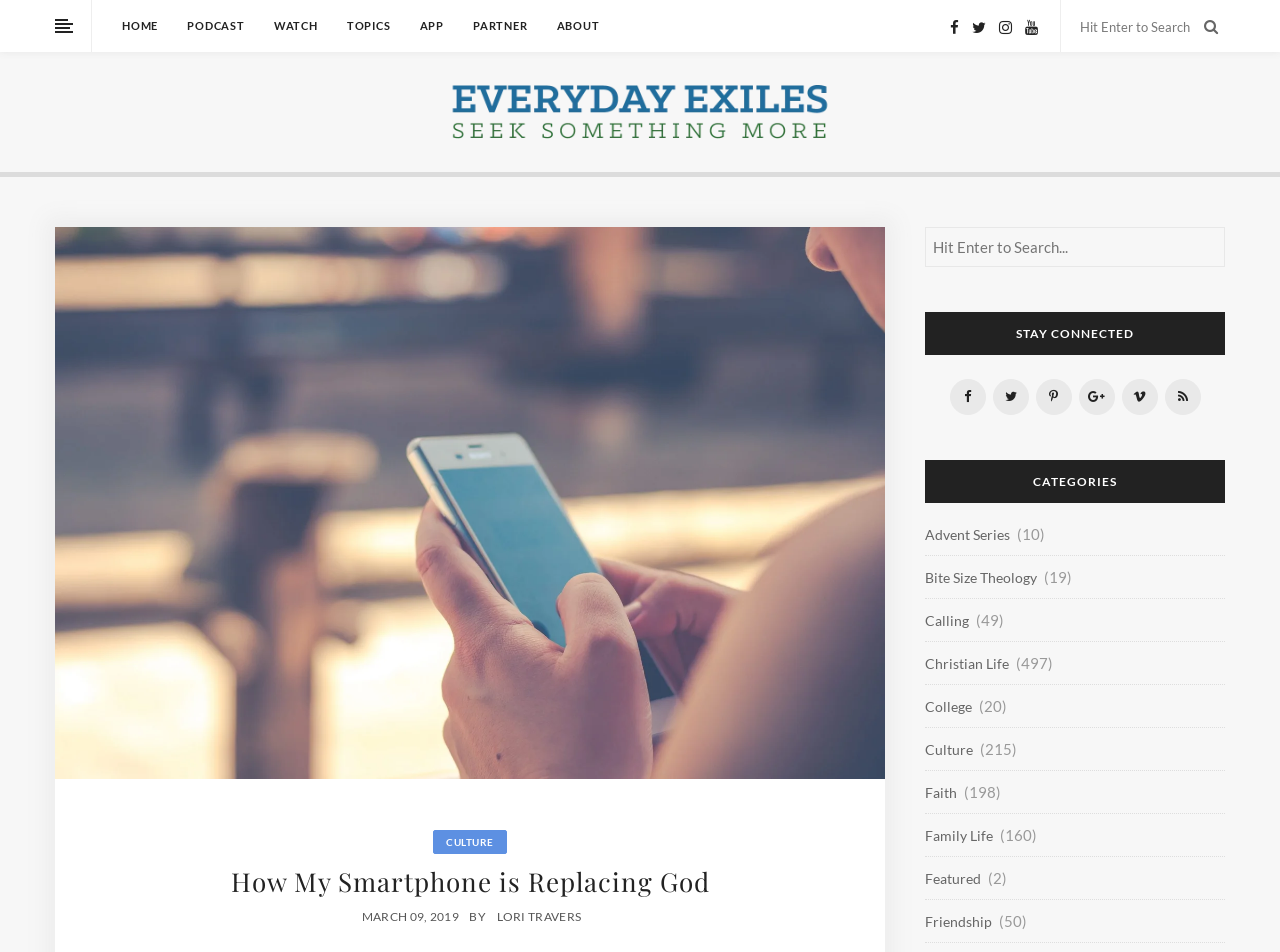What is the date of the article 'How My Smartphone is Replacing God'?
Answer briefly with a single word or phrase based on the image.

MARCH 09, 2019